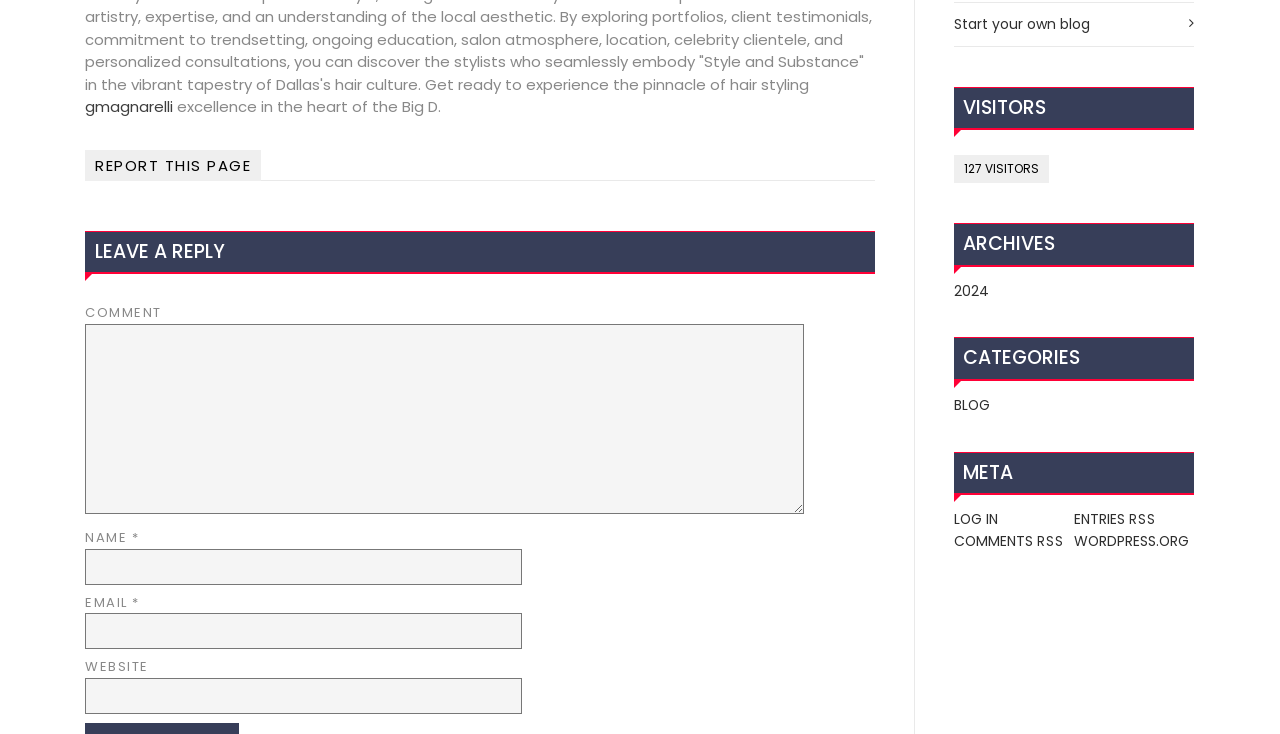Identify the bounding box coordinates for the UI element mentioned here: "2024". Provide the coordinates as four float values between 0 and 1, i.e., [left, top, right, bottom].

[0.745, 0.389, 0.784, 0.427]